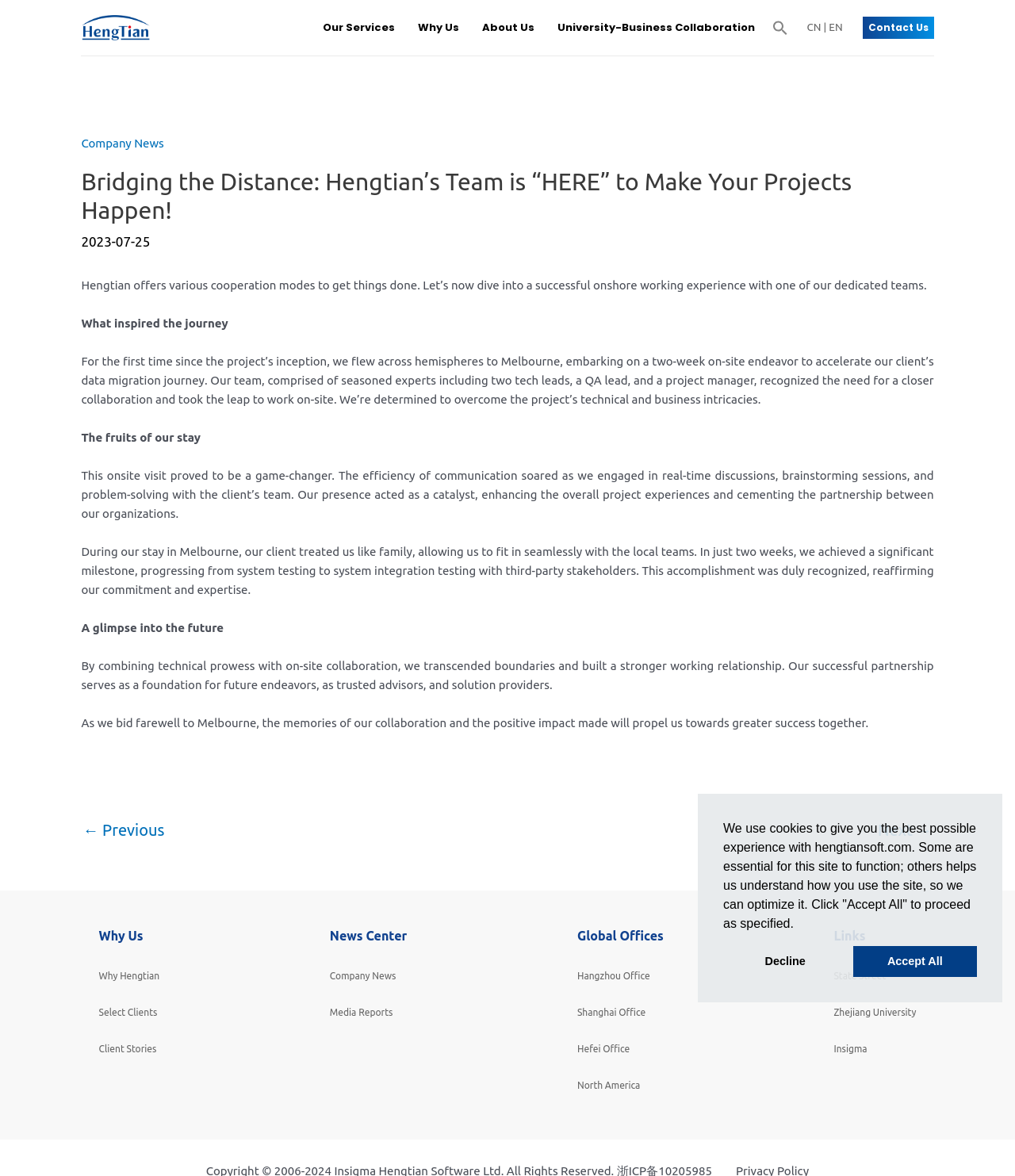Please locate the clickable area by providing the bounding box coordinates to follow this instruction: "Read Company News".

[0.08, 0.116, 0.162, 0.127]